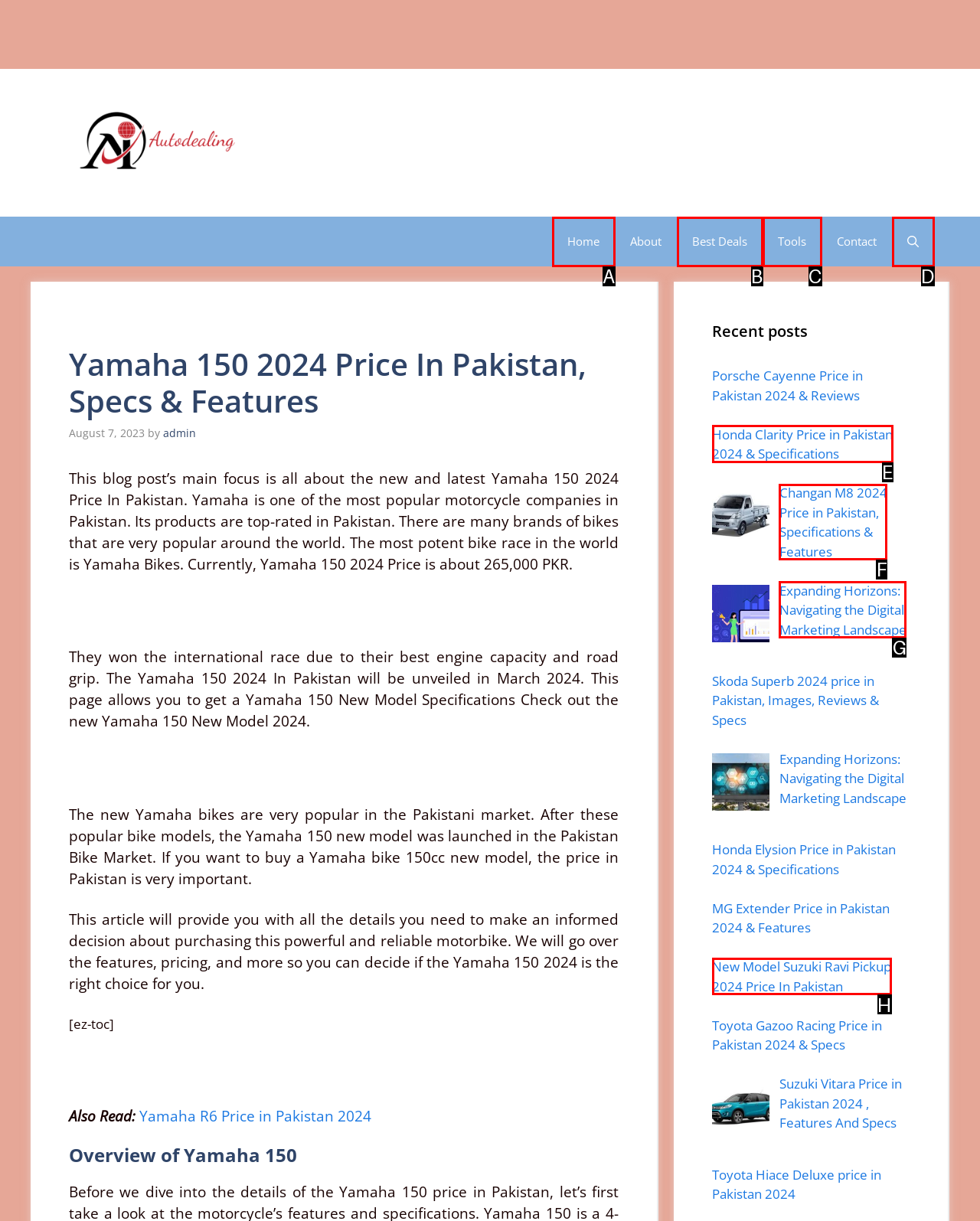Select the HTML element that fits the following description: aria-label="Open search"
Provide the letter of the matching option.

D